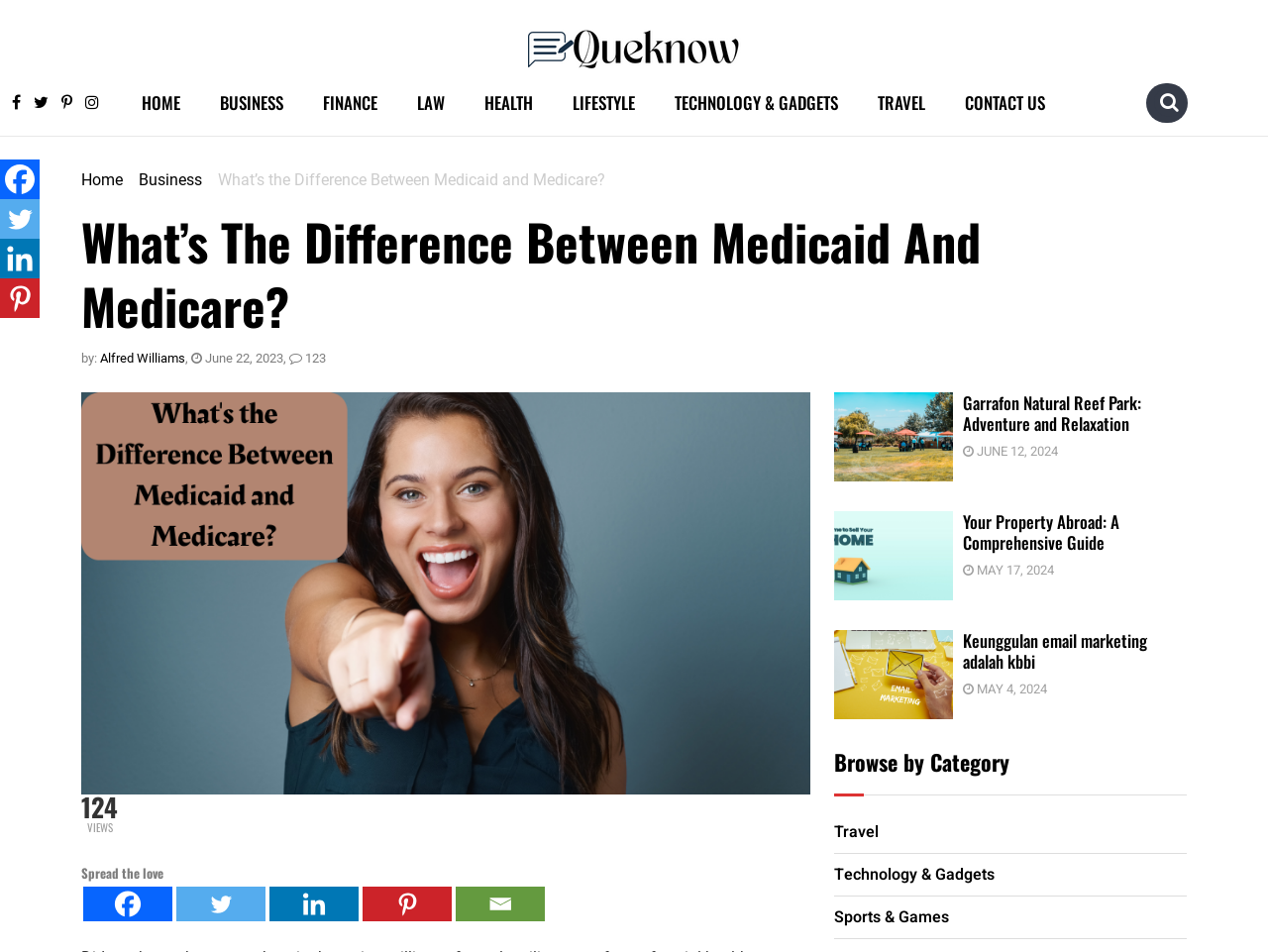Provide the bounding box coordinates of the section that needs to be clicked to accomplish the following instruction: "Read the article 'What’s the Difference Between Medicaid and Medicare?'."

[0.172, 0.179, 0.477, 0.199]